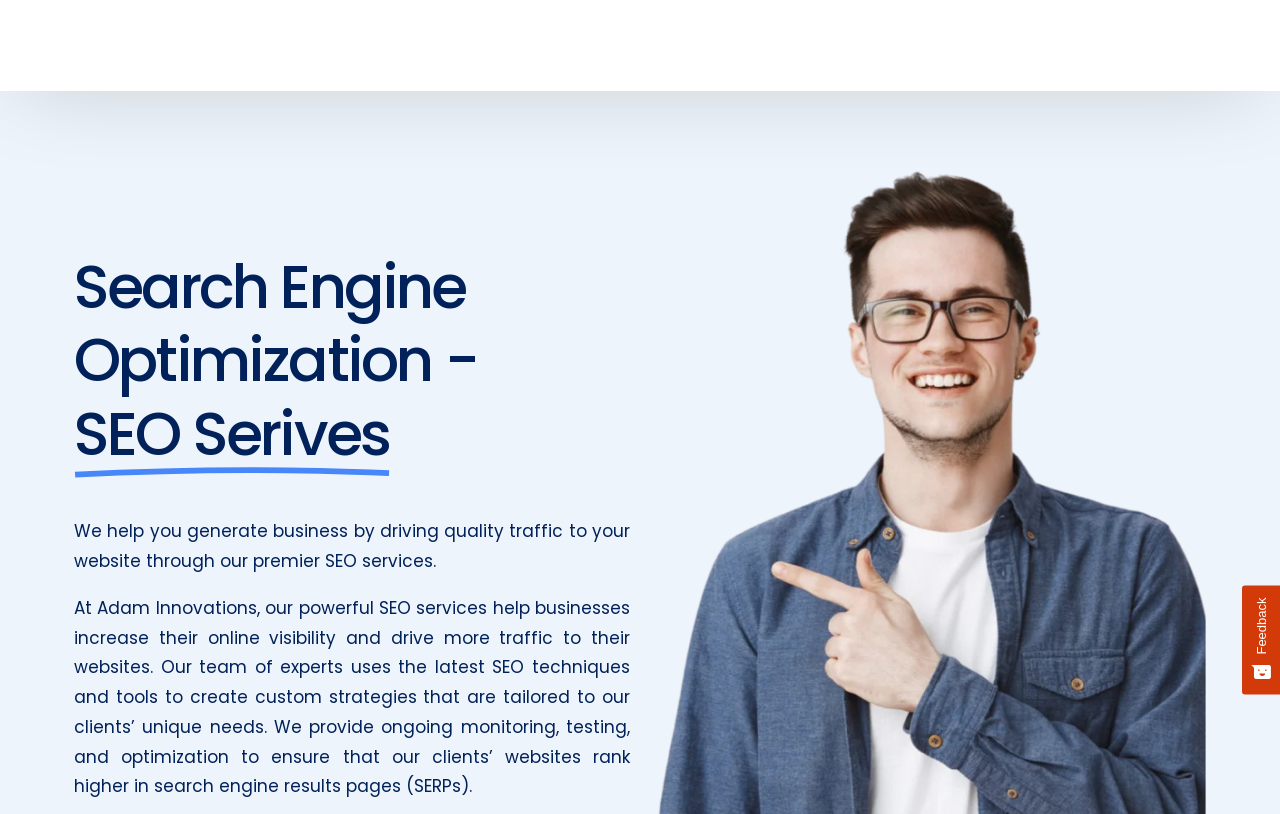What is the company name?
Kindly offer a detailed explanation using the data available in the image.

The company name is obtained from the link 'Adam Innovations' at the top left corner of the webpage, which is also accompanied by an image with the same name.